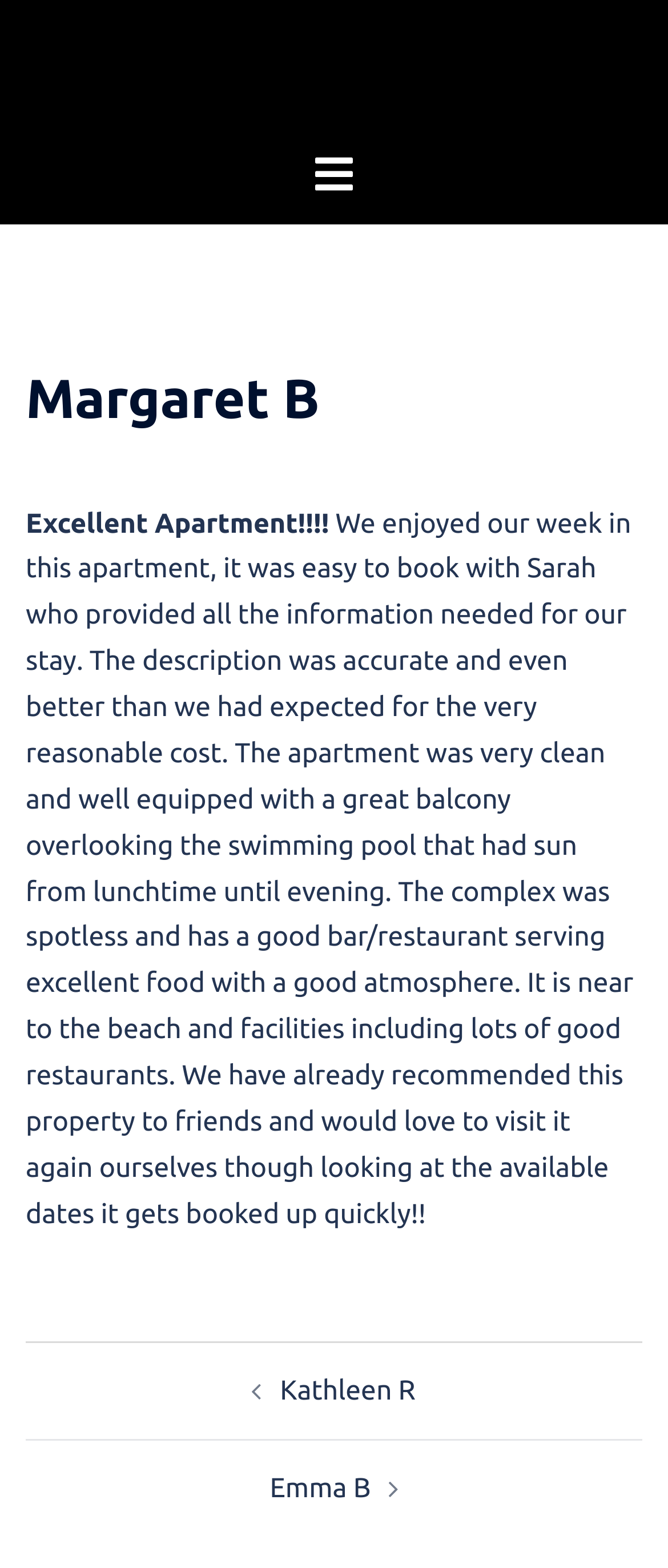What is the location of the apartment?
Please answer the question with a detailed and comprehensive explanation.

I inferred this answer by looking at the heading 'Smarthols Los Cristianos Holiday Apartment Rentals Tenerife' and the text 'Holiday apartments to rent in ... Los Cristianos, Tenerife' which both suggest that the apartment is located in Los Cristianos, Tenerife.